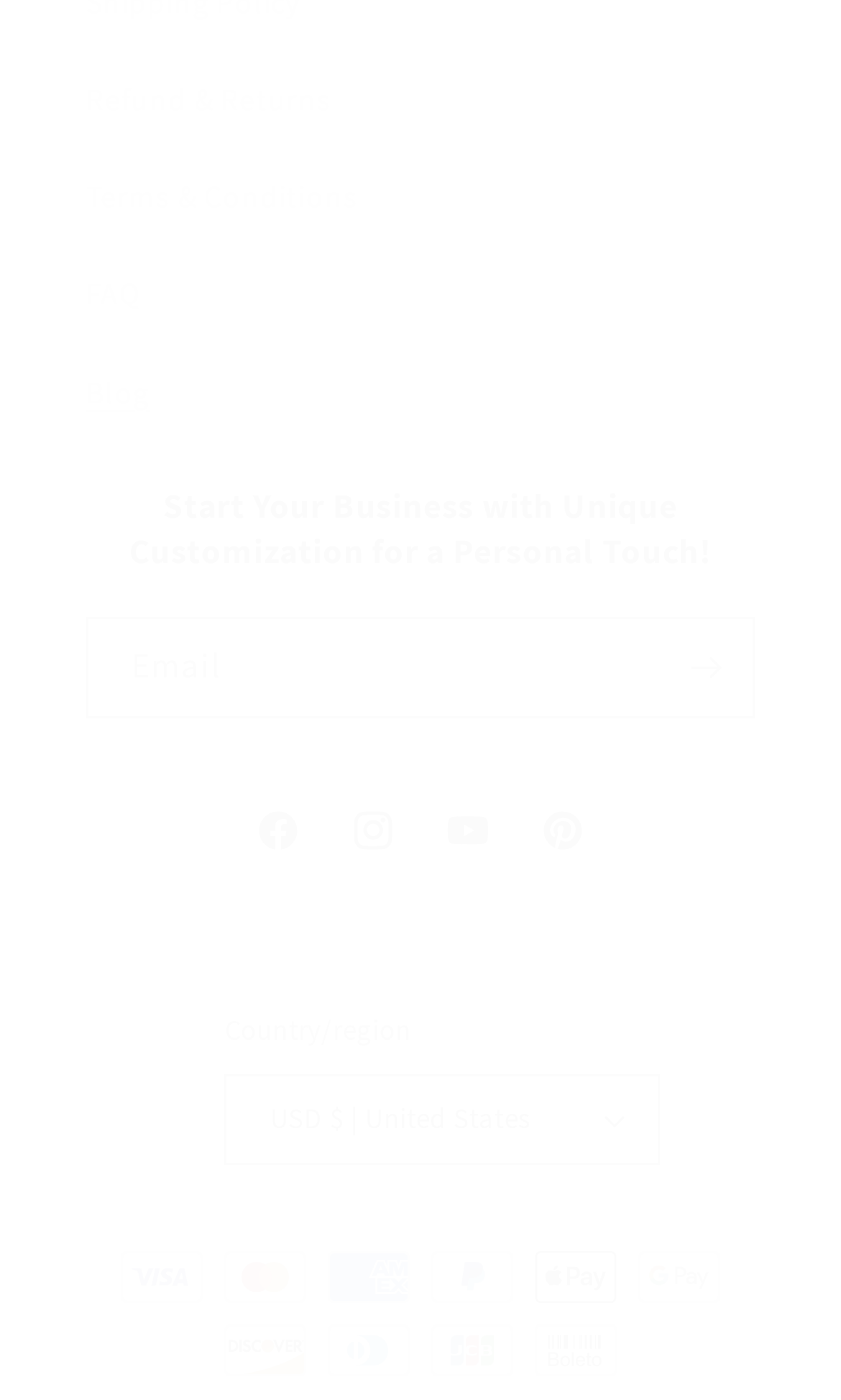What is the default country/region?
Based on the image, give a concise answer in the form of a single word or short phrase.

United States